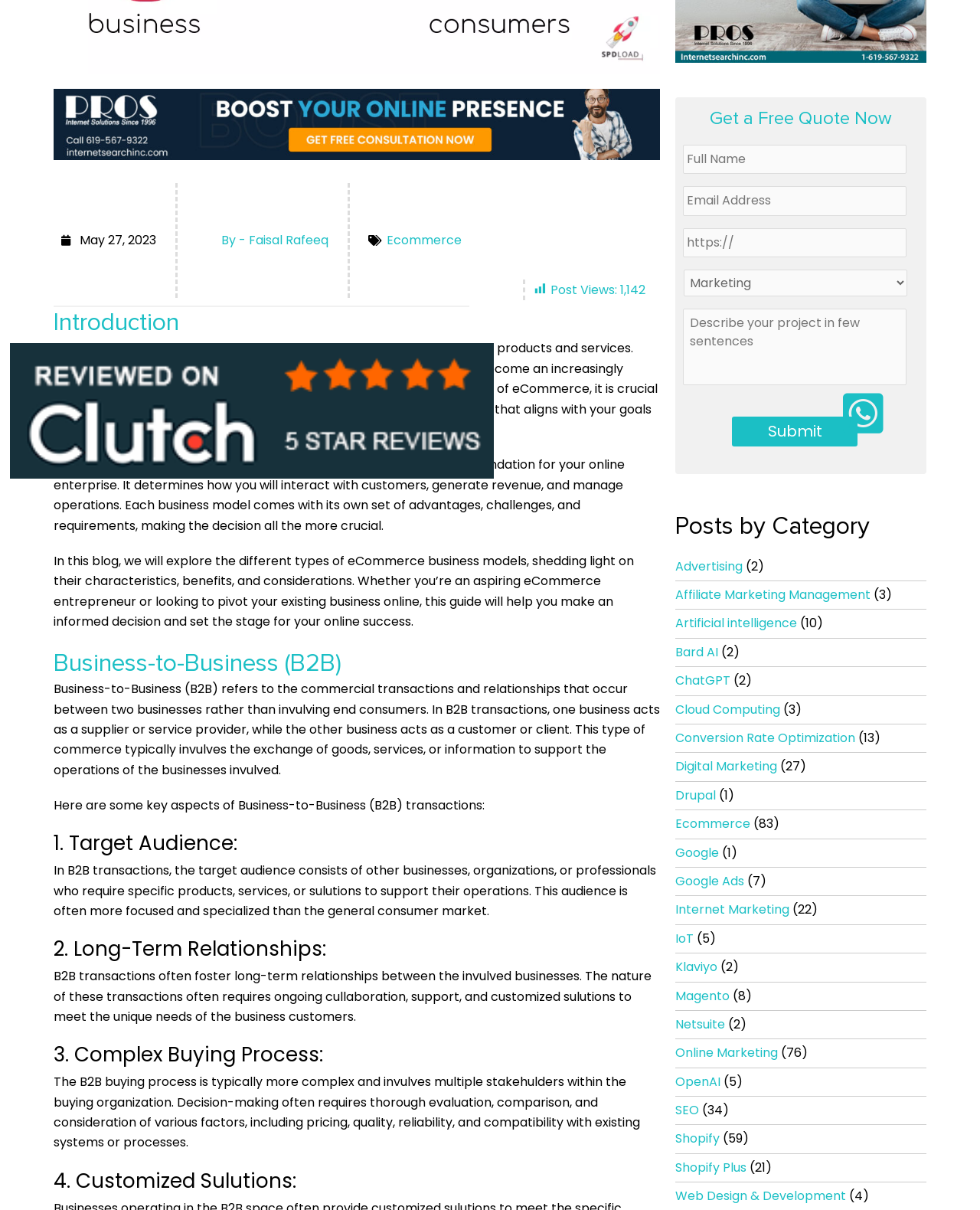Predict the bounding box coordinates for the UI element described as: "Affiliate Marketing Management". The coordinates should be four float numbers between 0 and 1, presented as [left, top, right, bottom].

[0.689, 0.484, 0.888, 0.499]